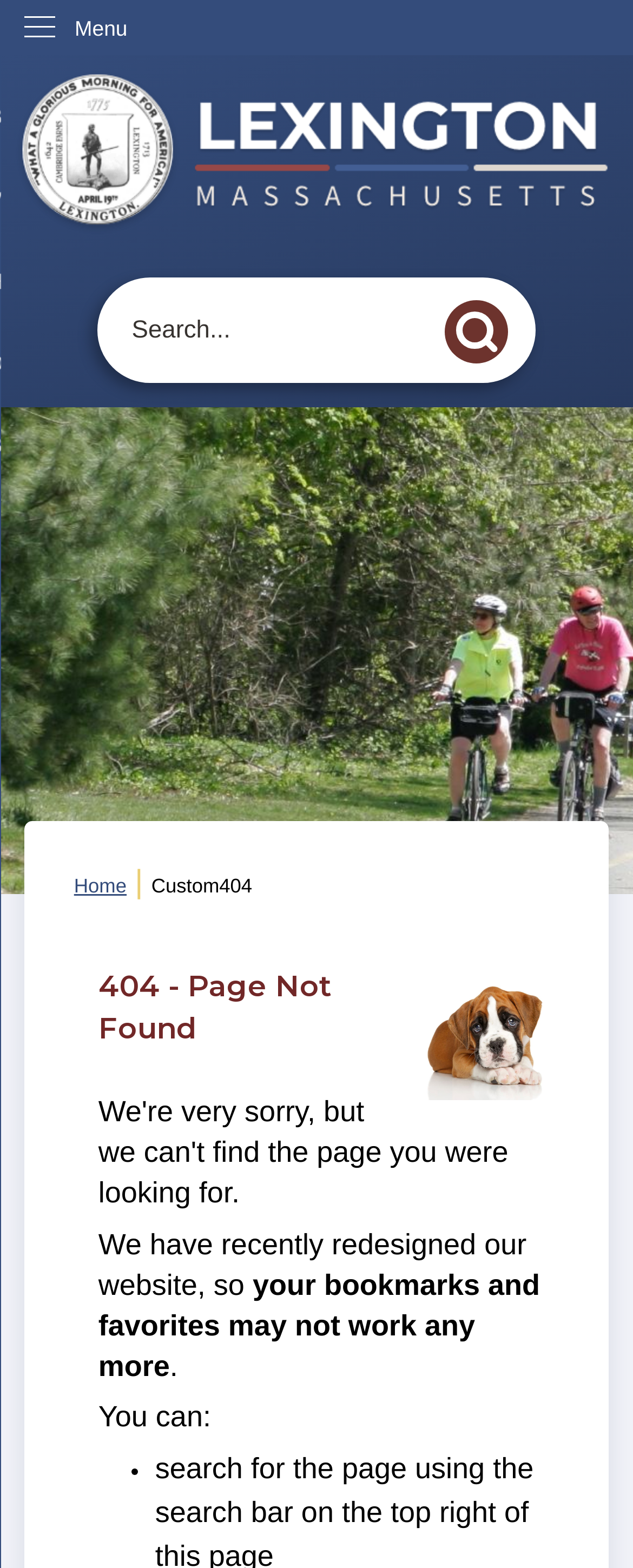What are the options provided to the user on the 404 error page?
Please provide a single word or phrase in response based on the screenshot.

Search or check bookmarks